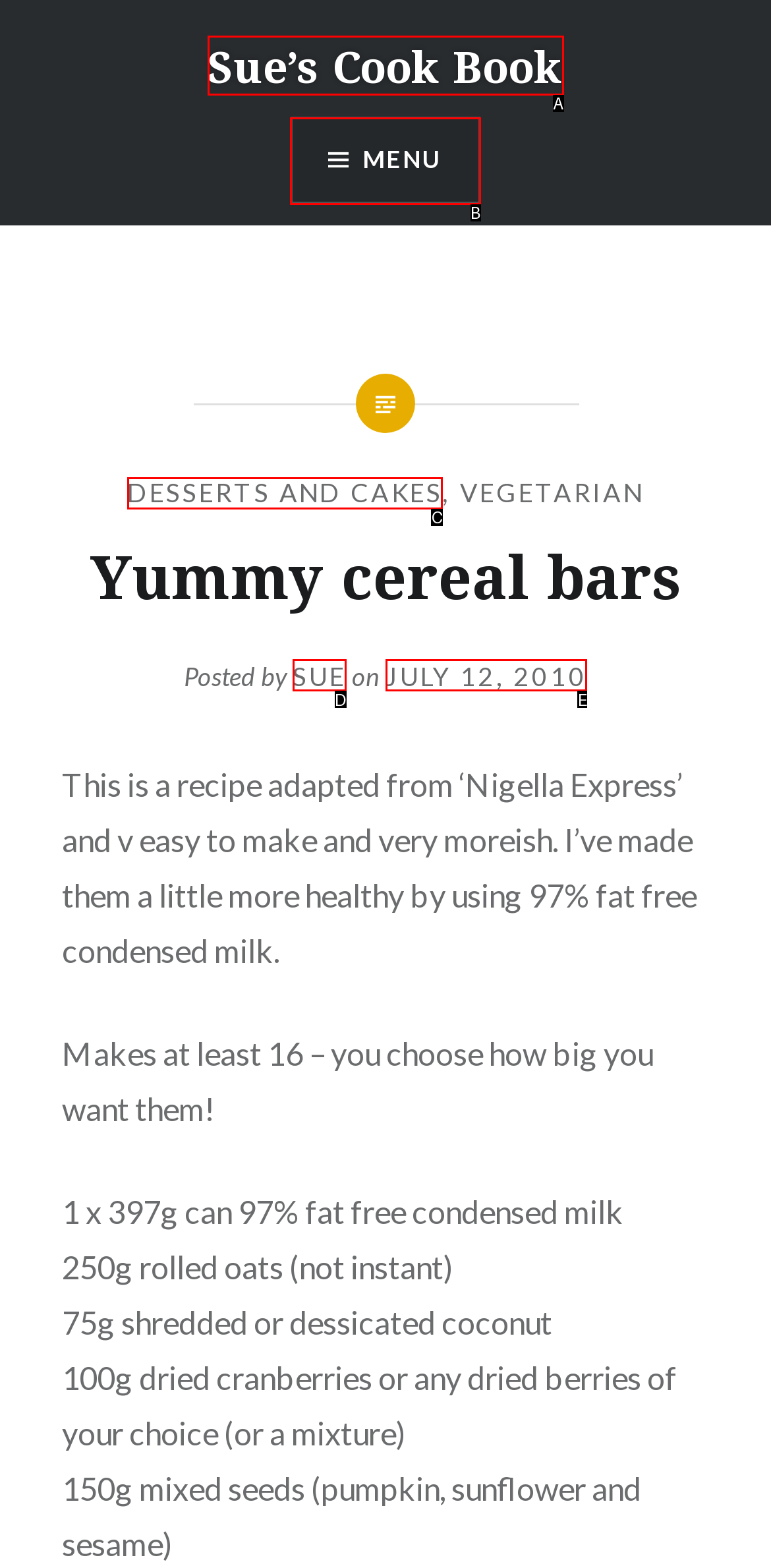Assess the description: Desserts and Cakes and select the option that matches. Provide the letter of the chosen option directly from the given choices.

C